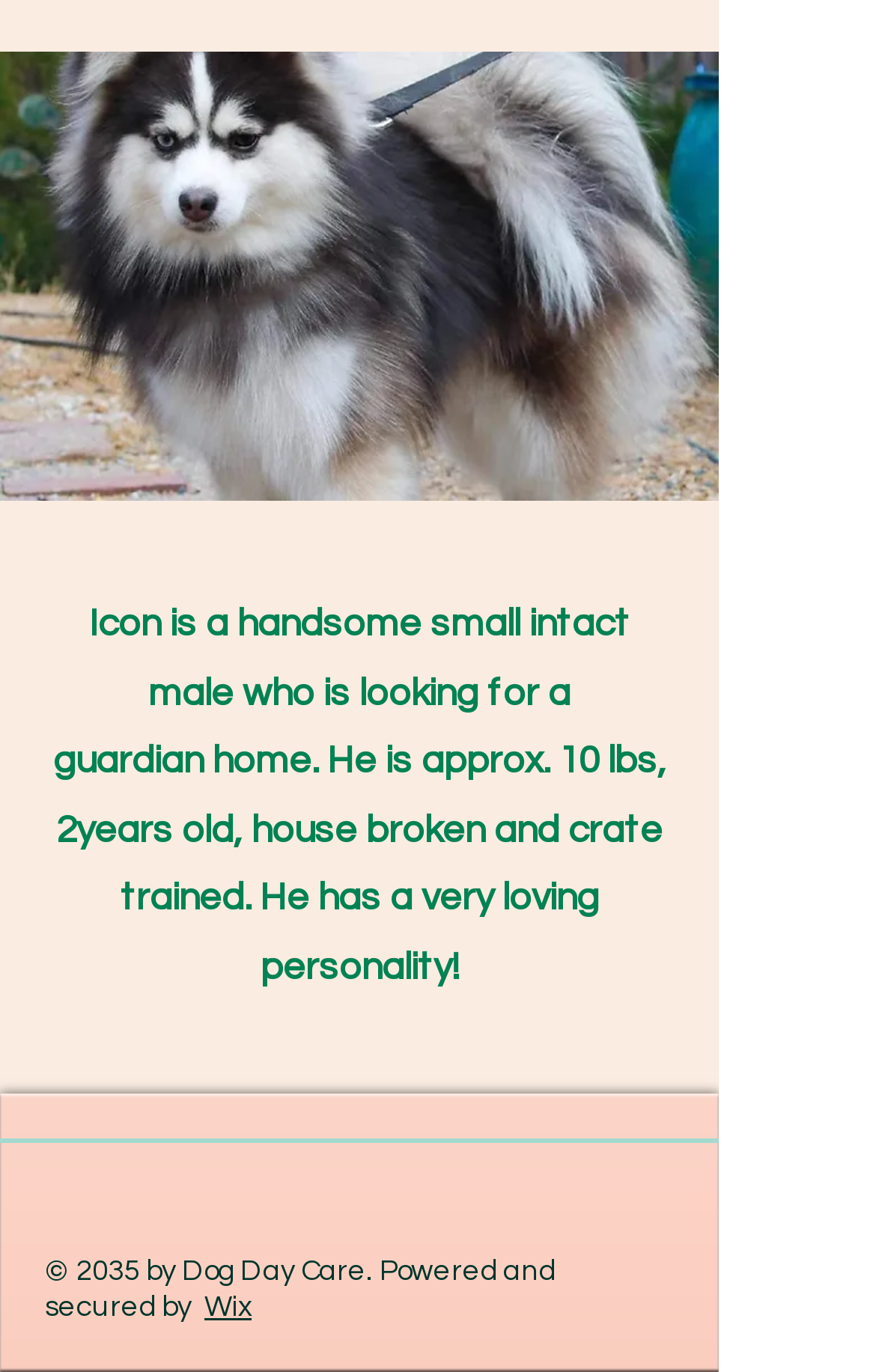Respond with a single word or short phrase to the following question: 
What is the age of the dog?

2 years